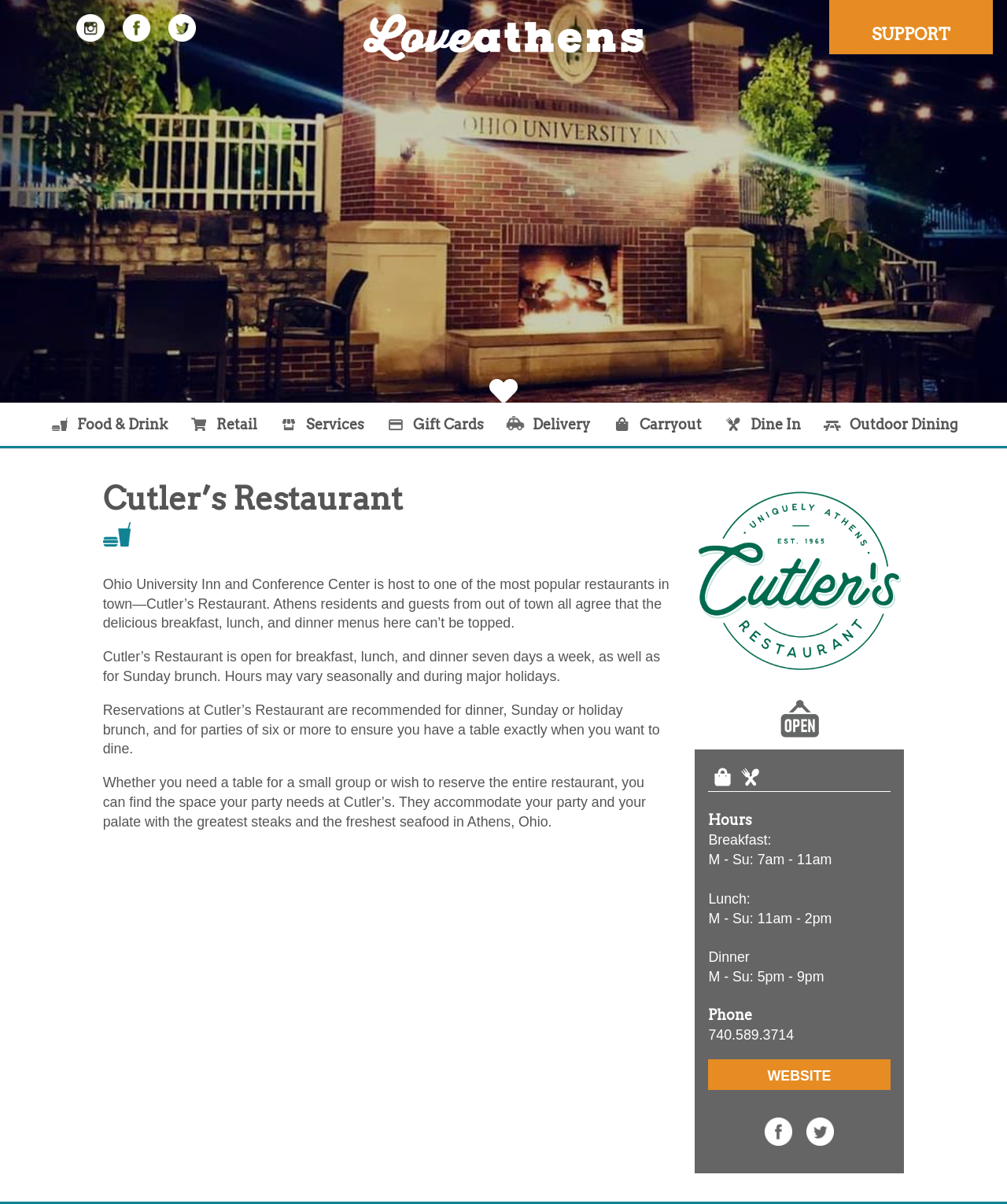Please identify the bounding box coordinates of the clickable element to fulfill the following instruction: "Click on the 'HOME' link". The coordinates should be four float numbers between 0 and 1, i.e., [left, top, right, bottom].

None